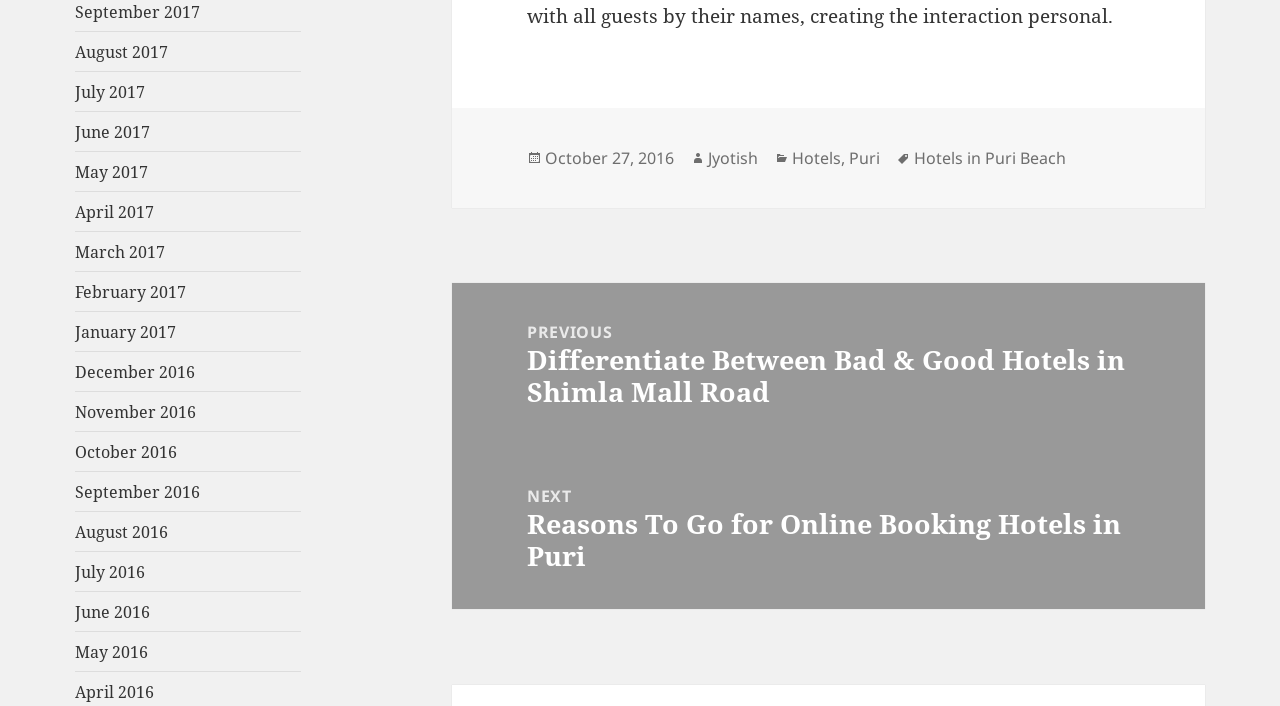Locate the bounding box coordinates of the area to click to fulfill this instruction: "Read the previous post". The bounding box should be presented as four float numbers between 0 and 1, in the order [left, top, right, bottom].

[0.353, 0.401, 0.941, 0.632]